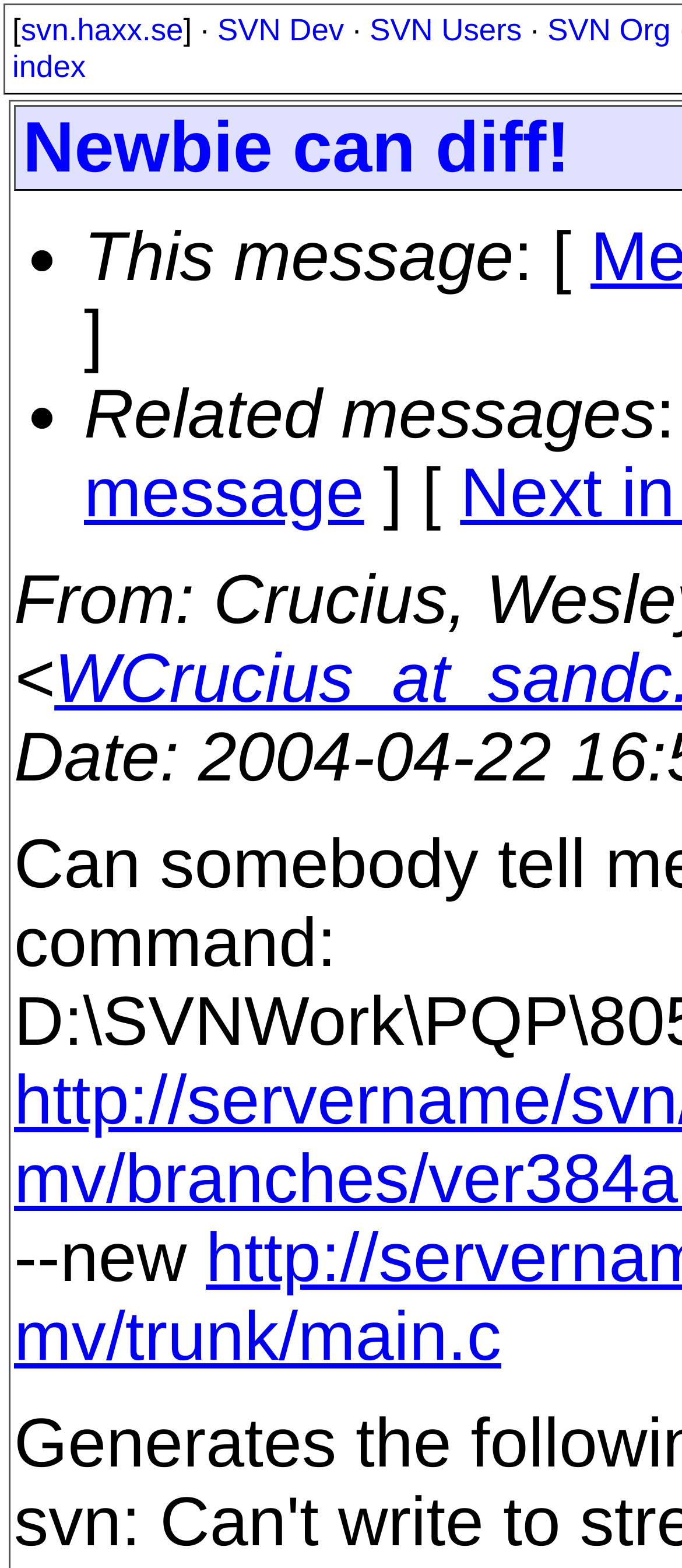Please extract the title of the webpage.

Newbie can diff!